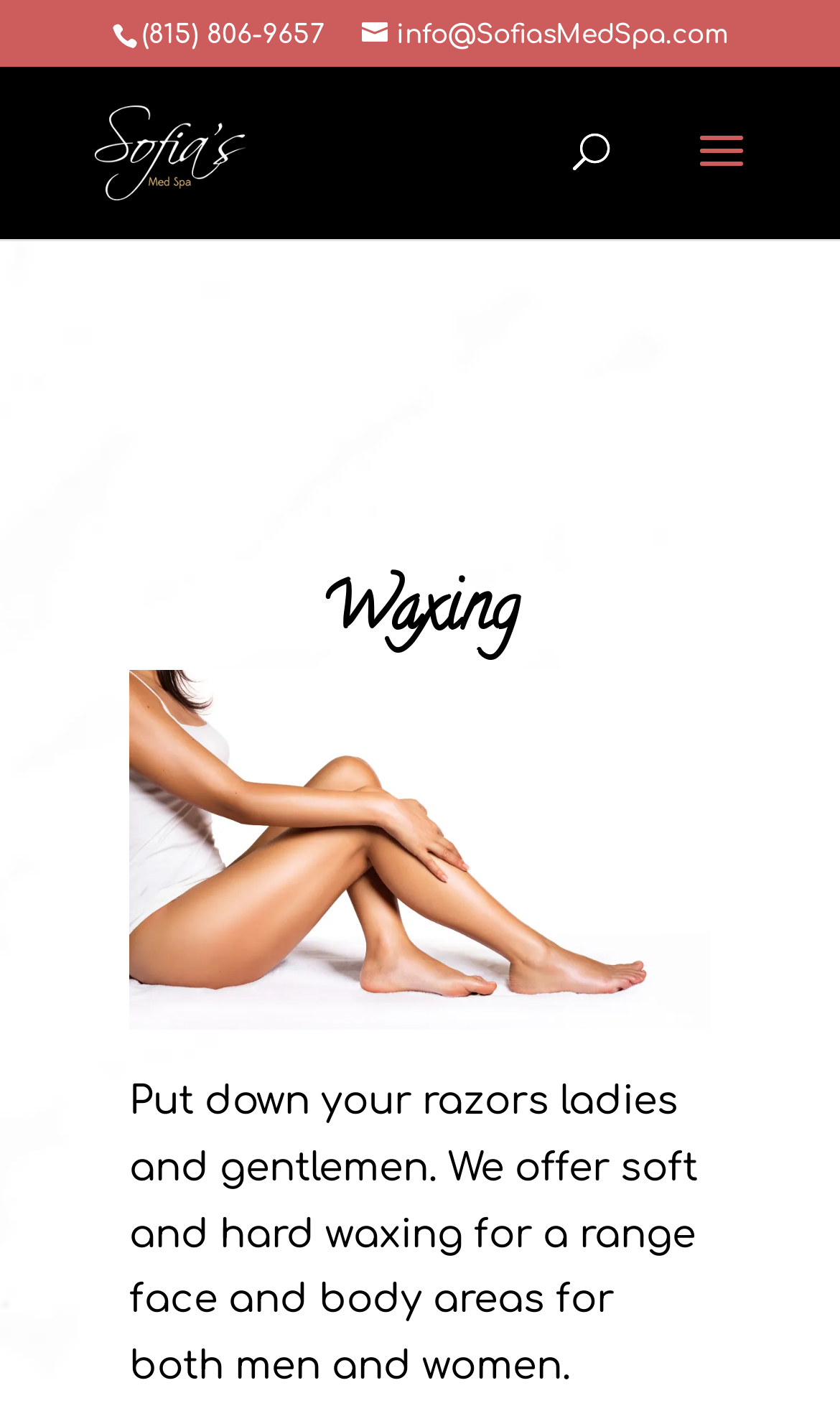Answer the question below with a single word or a brief phrase: 
What is the purpose of waxing at Sofia's Med Spa?

Permanent hair removal